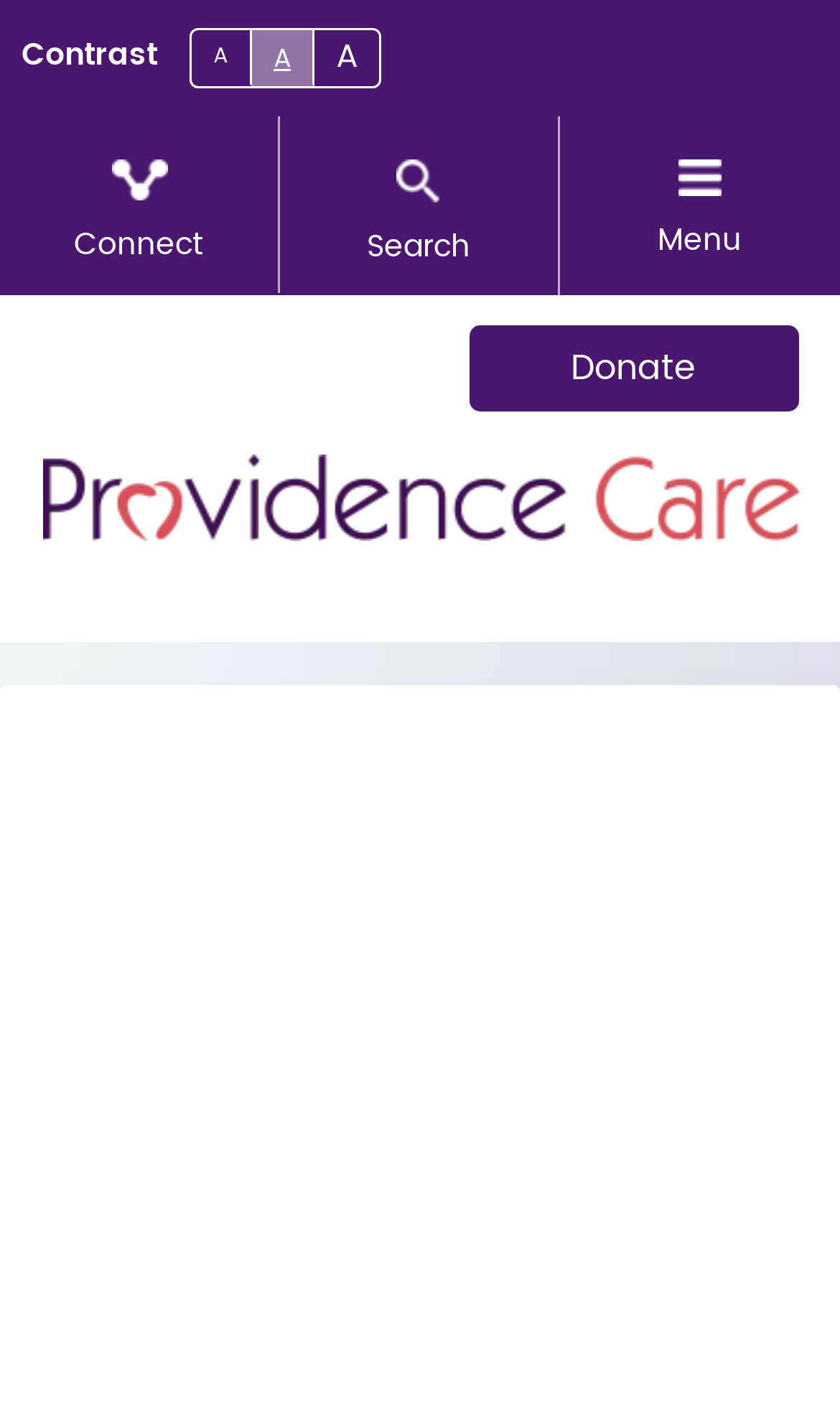Analyze the image and give a detailed response to the question:
How many links are there in the top navigation bar?

The top navigation bar contains three links: 'Connect', 'Search', and 'Menu'. These links are positioned horizontally next to each other, indicating that they are part of the top navigation bar.